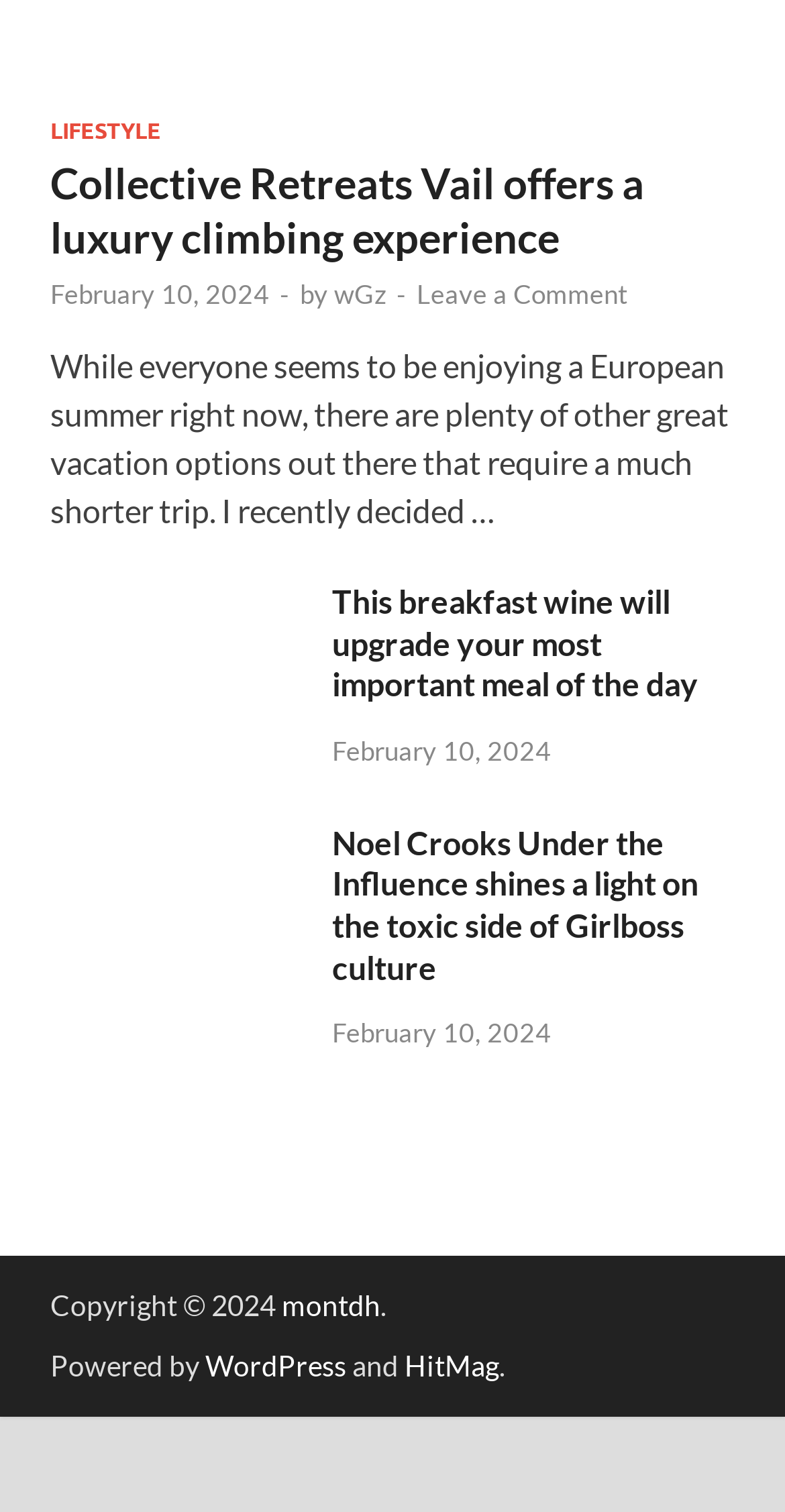What is the platform that powers the website?
Please elaborate on the answer to the question with detailed information.

I found the platform that powers the website by looking at the link element at the bottom of the webpage, which is 'WordPress'.